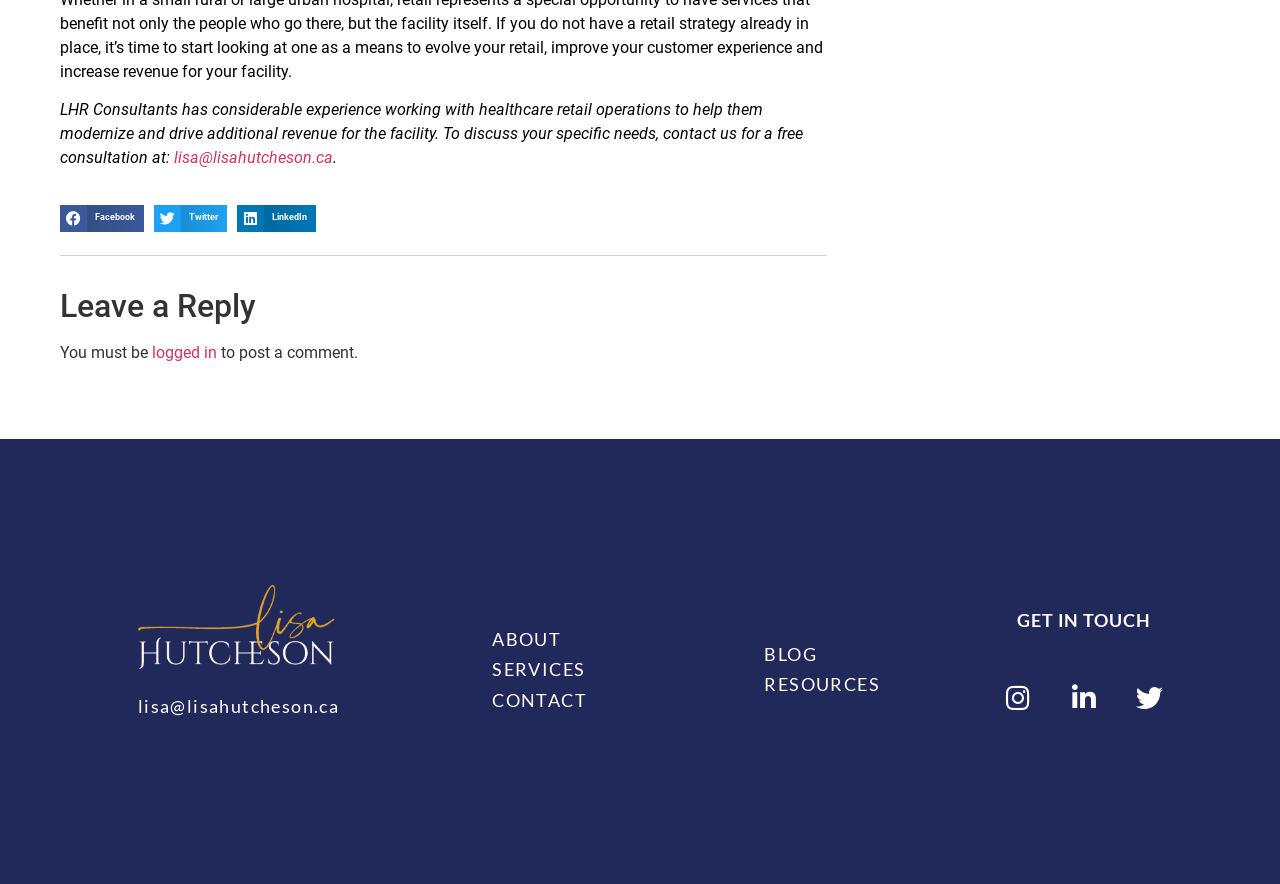Could you indicate the bounding box coordinates of the region to click in order to complete this instruction: "Share on Facebook".

[0.047, 0.232, 0.113, 0.262]